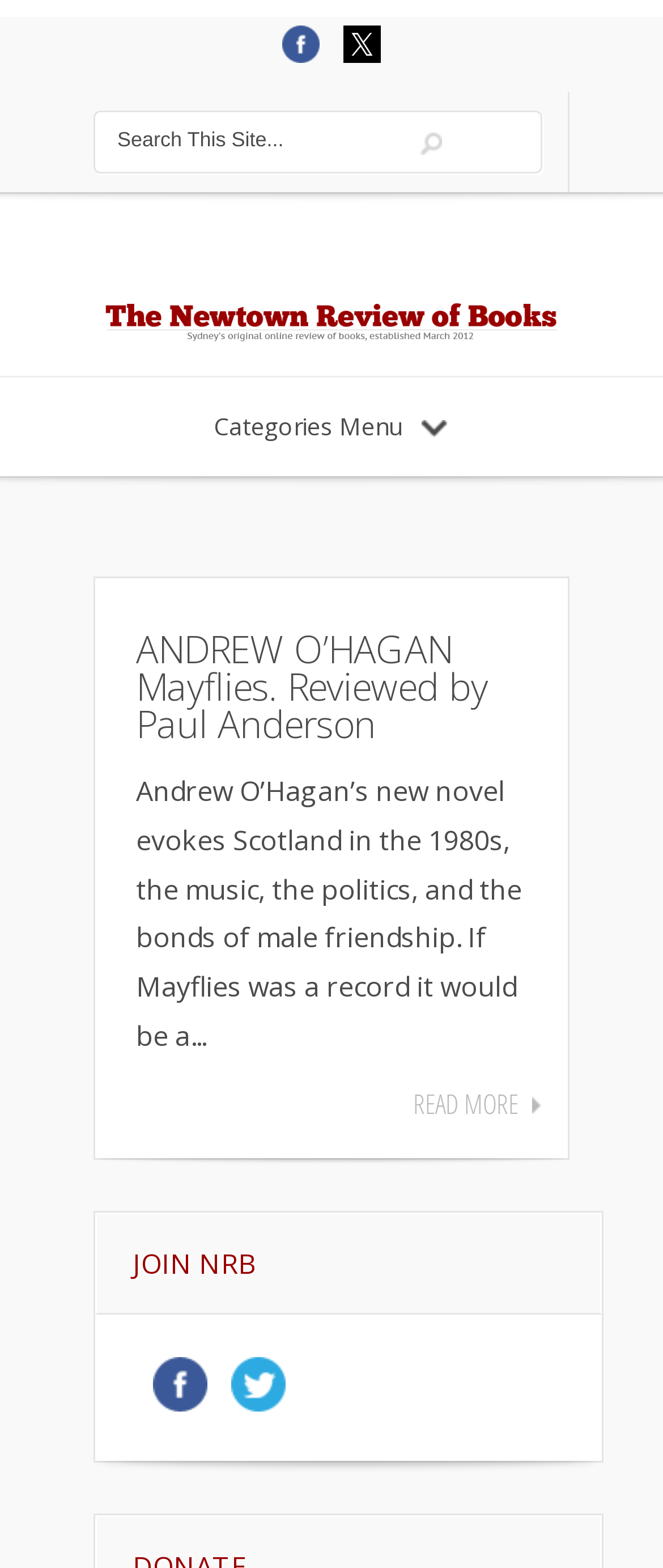Determine the bounding box coordinates of the clickable area required to perform the following instruction: "Read more about Andrew O'Hagan's new novel". The coordinates should be represented as four float numbers between 0 and 1: [left, top, right, bottom].

[0.623, 0.695, 0.818, 0.712]